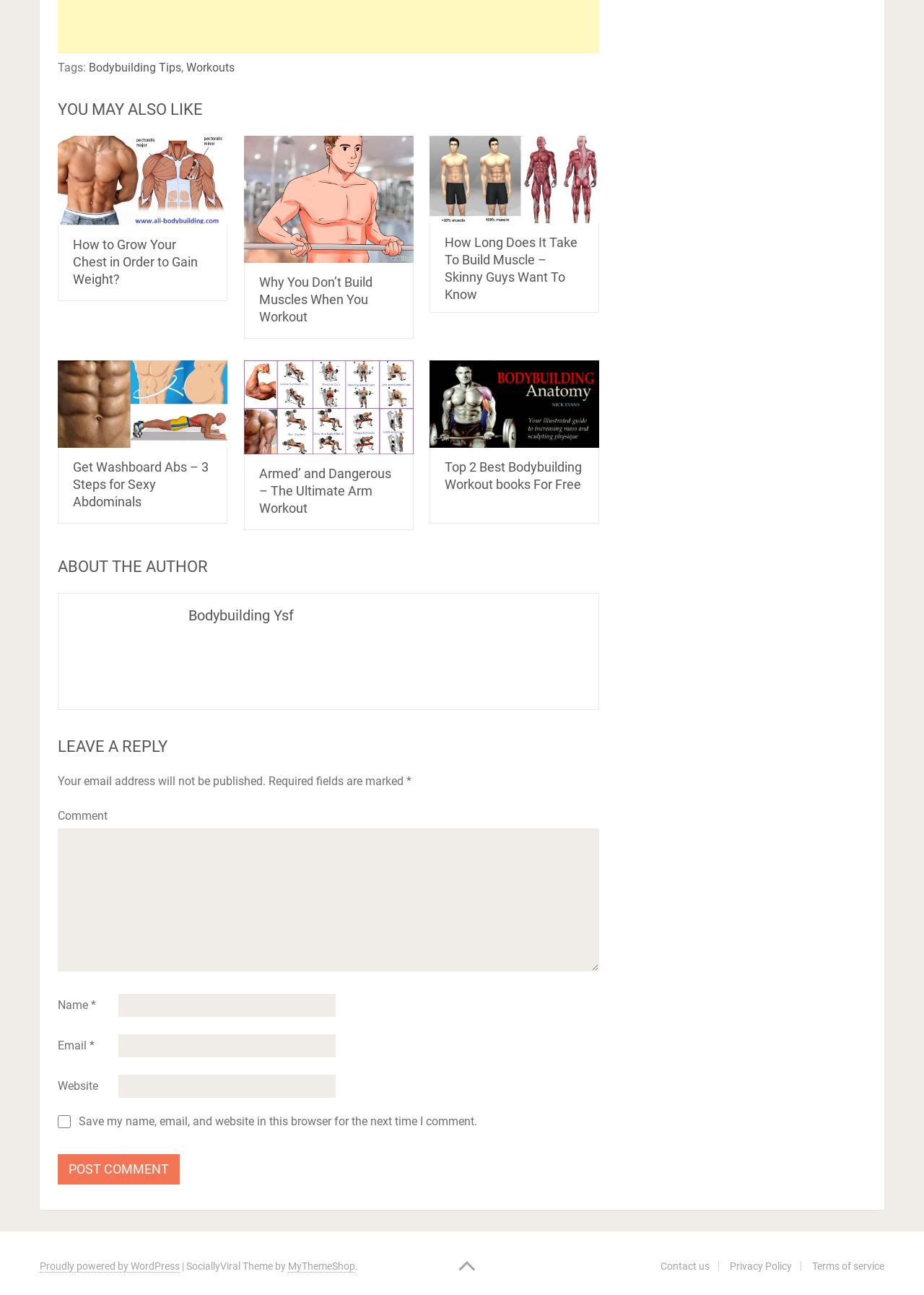Find the bounding box coordinates for the HTML element described as: "Proudly powered by WordPress". The coordinates should consist of four float values between 0 and 1, i.e., [left, top, right, bottom].

[0.043, 0.973, 0.195, 0.983]